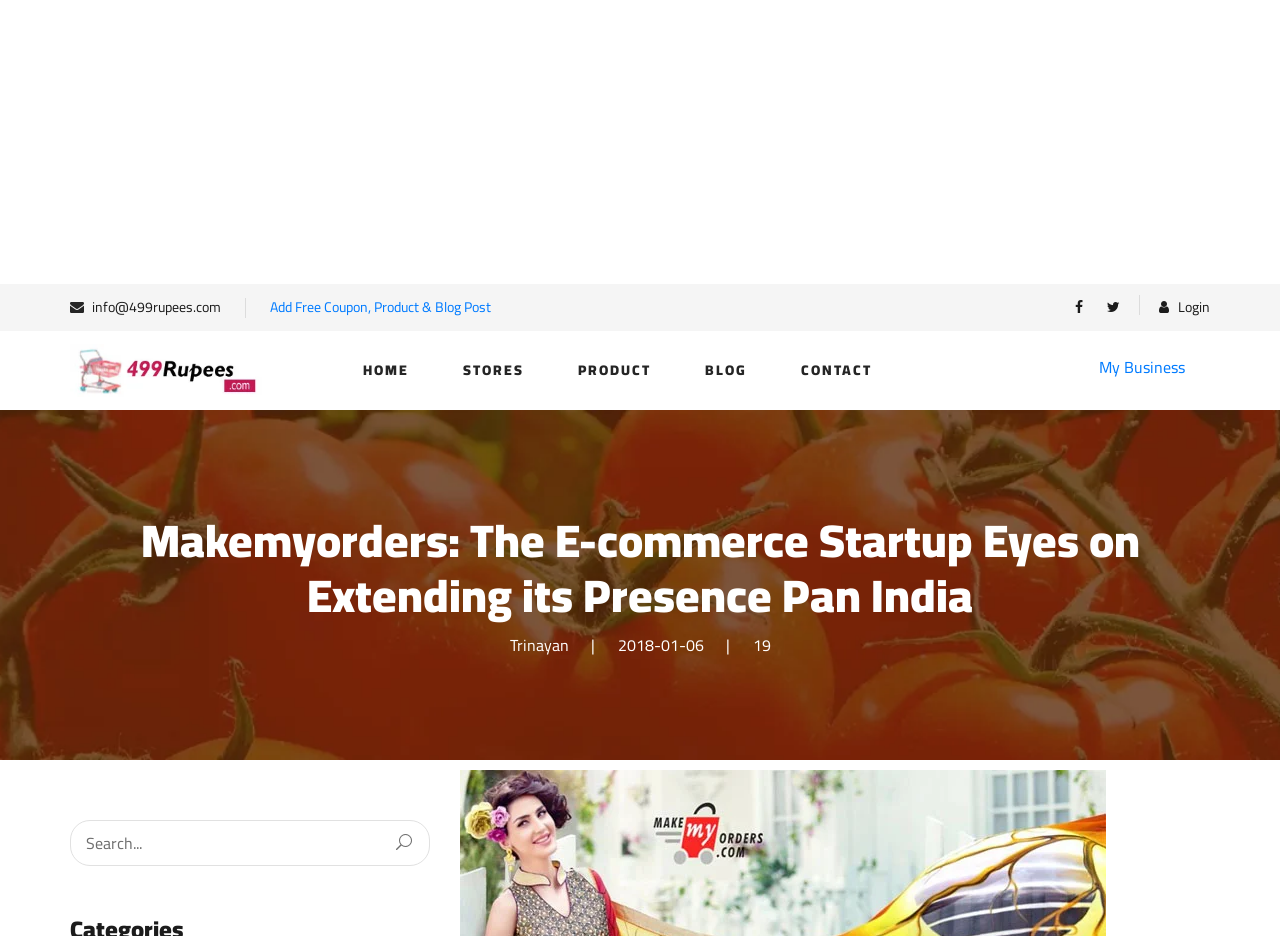What is the date mentioned on the webpage?
Look at the image and respond with a one-word or short phrase answer.

2018-01-06